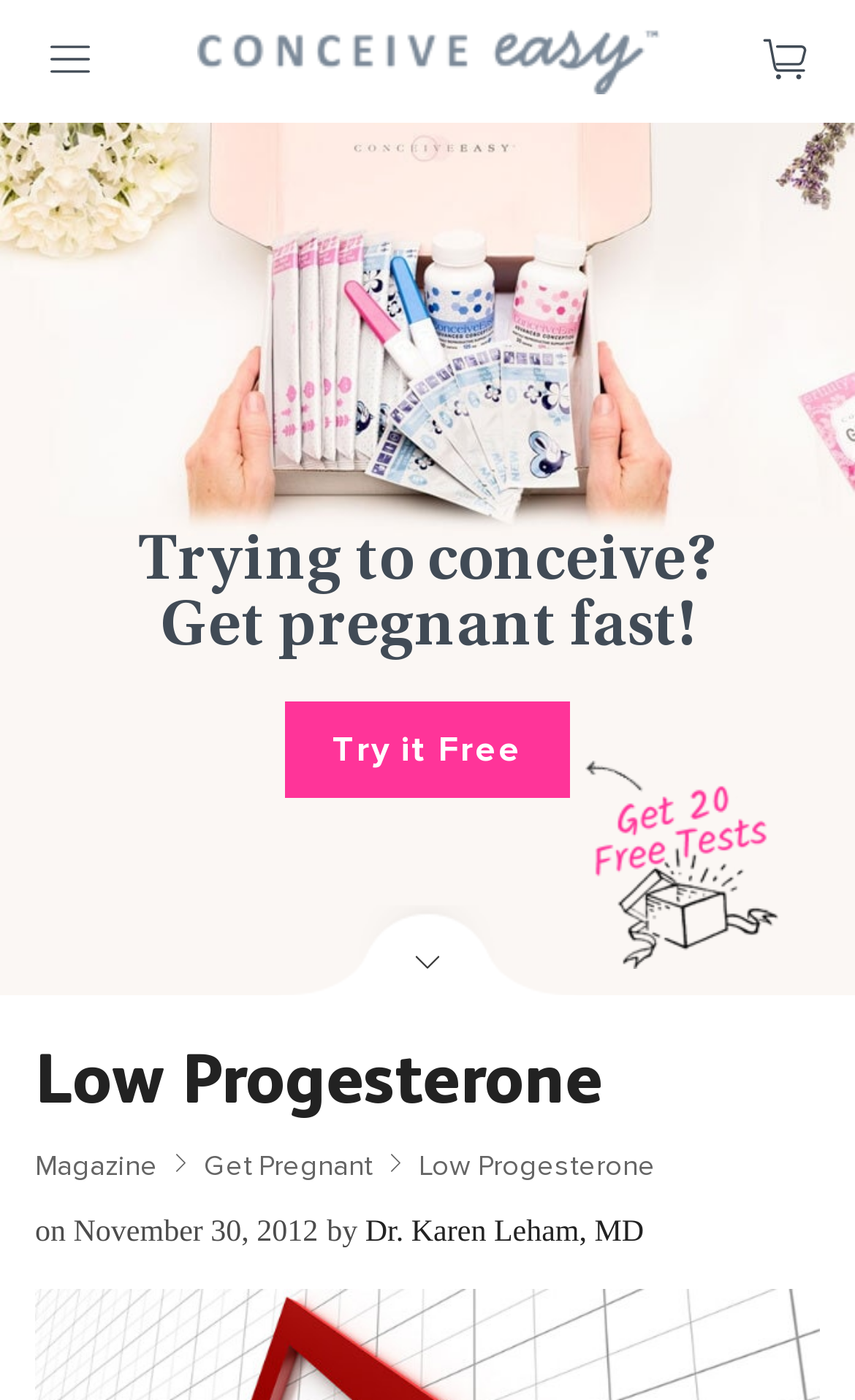Extract the bounding box of the UI element described as: "parent_node: CART".

[0.229, 0.02, 0.771, 0.067]